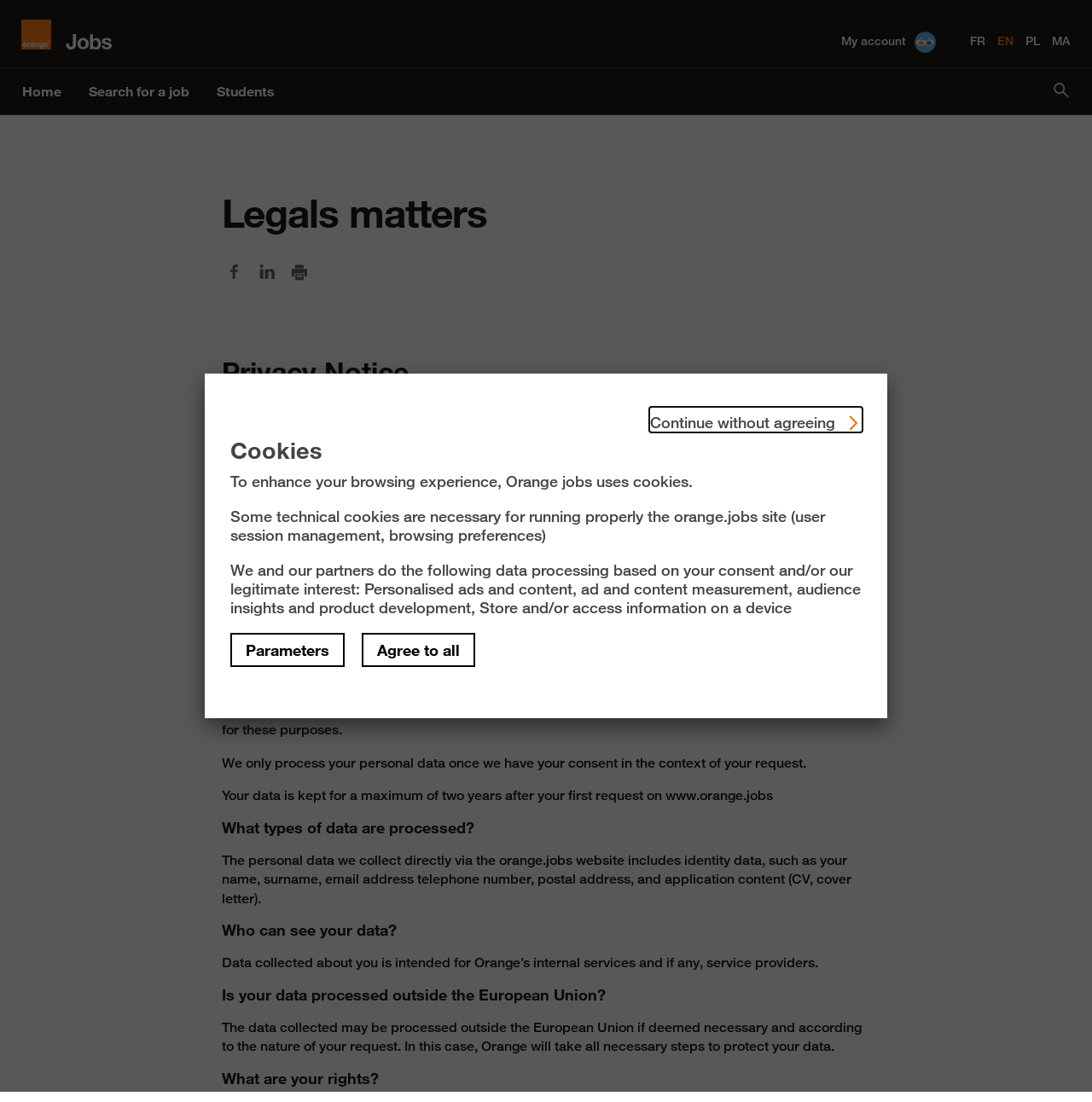From the webpage screenshot, predict the bounding box coordinates (top-left x, top-left y, bottom-right x, bottom-right y) for the UI element described here: home Orange Jobs

[0.02, 0.017, 0.215, 0.045]